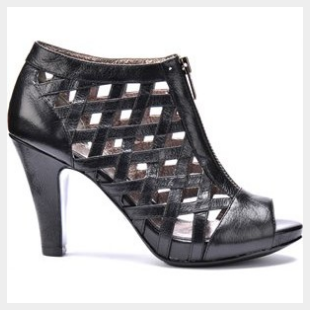Based on what you see in the screenshot, provide a thorough answer to this question: Is the bootie suitable for formal occasions?

The caption states that the bootie is an excellent choice for both formal and casual occasions, implying that it is suitable for formal events.